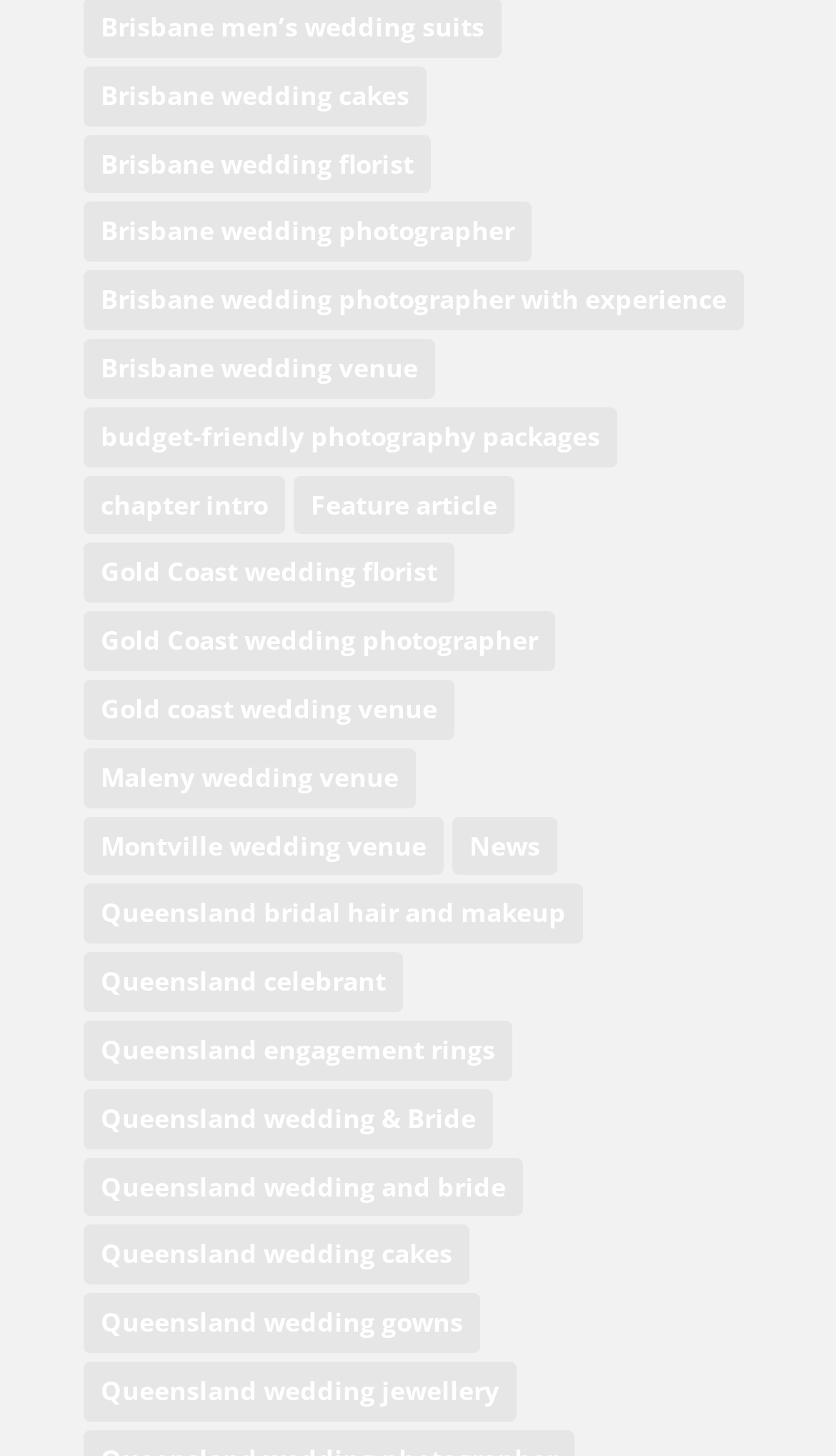From the element description: "News", extract the bounding box coordinates of the UI element. The coordinates should be expressed as four float numbers between 0 and 1, in the order [left, top, right, bottom].

[0.541, 0.56, 0.667, 0.601]